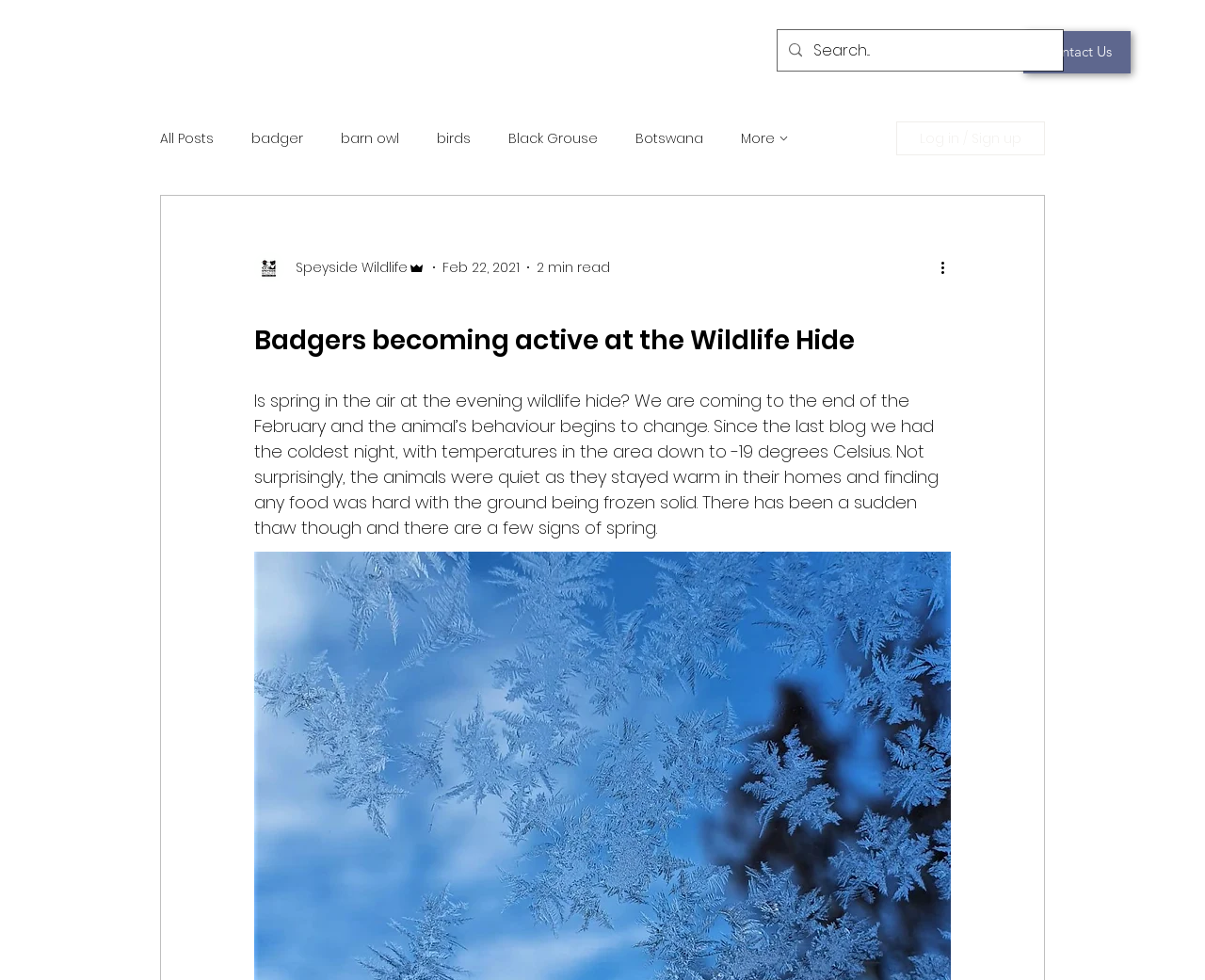Please determine the bounding box of the UI element that matches this description: Black Grouse. The coordinates should be given as (top-left x, top-left y, bottom-right x, bottom-right y), with all values between 0 and 1.

[0.422, 0.131, 0.496, 0.151]